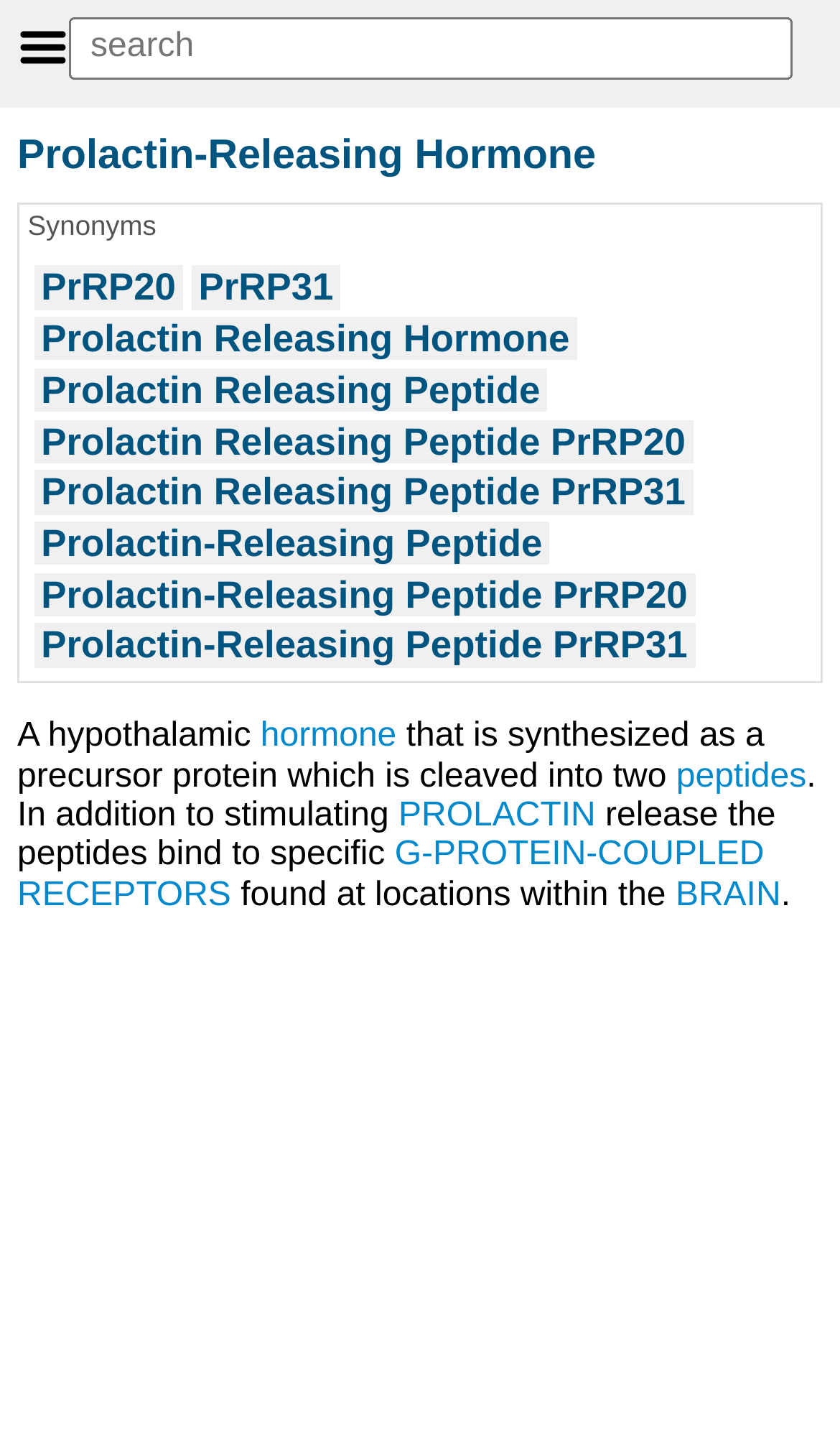Answer the following query concisely with a single word or phrase:
What is Prolactin-Releasing Hormone?

Hypothalamic hormone